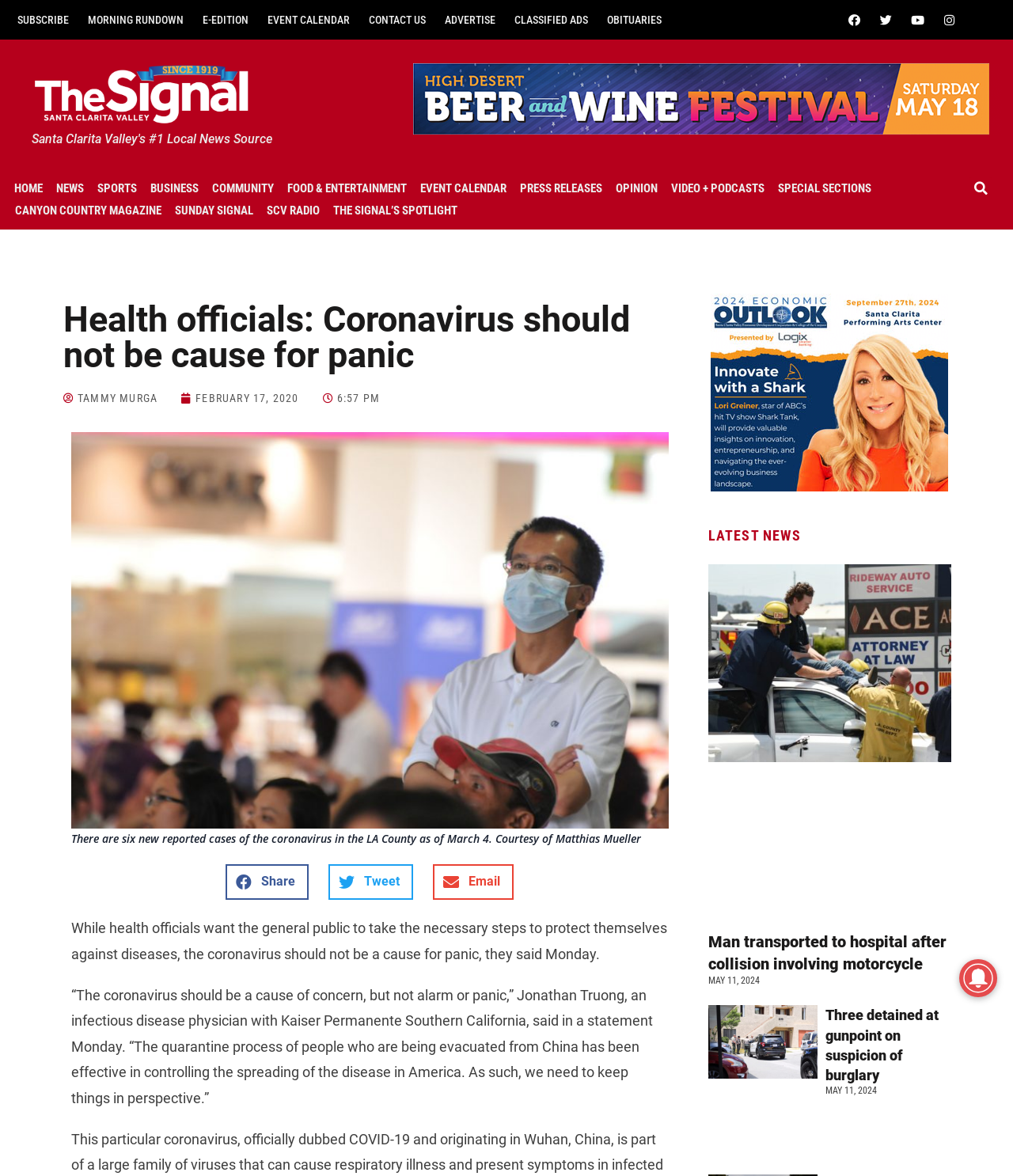Please determine the main heading text of this webpage.

Health officials: Coronavirus should not be cause for panic